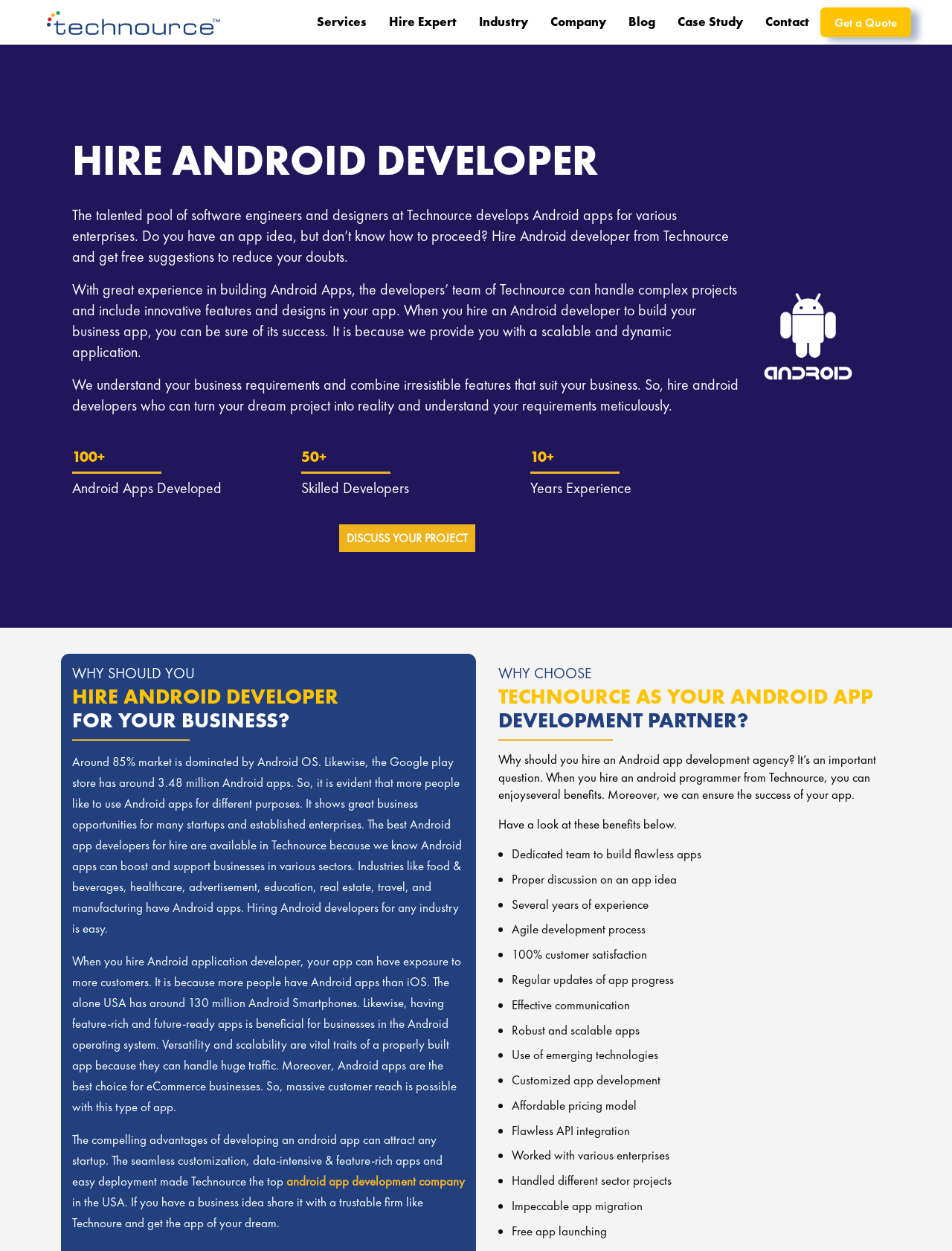Provide a one-word or short-phrase response to the question:
What is the primary service offered by Technource?

Android app development